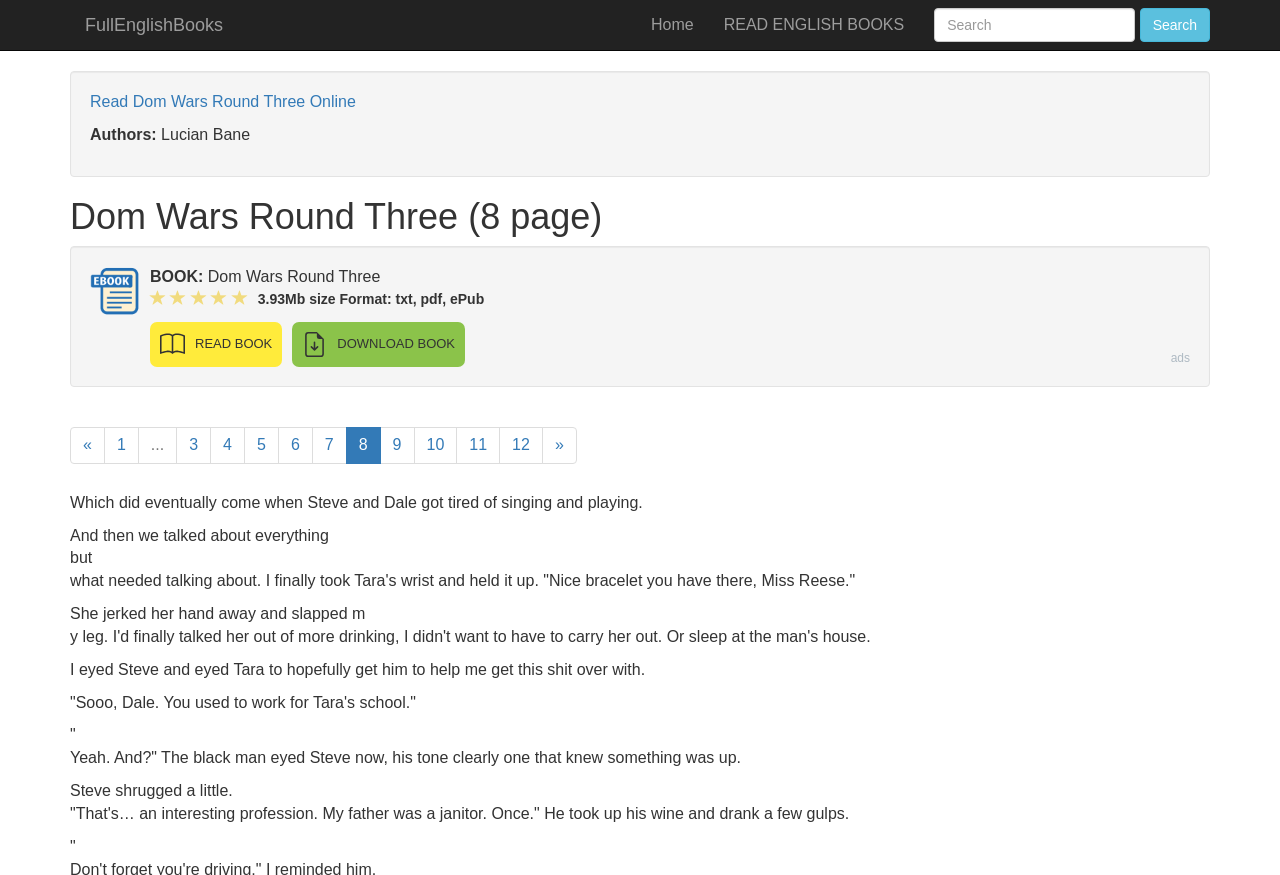Respond with a single word or short phrase to the following question: 
What is the name of the book?

Dom Wars Round Three